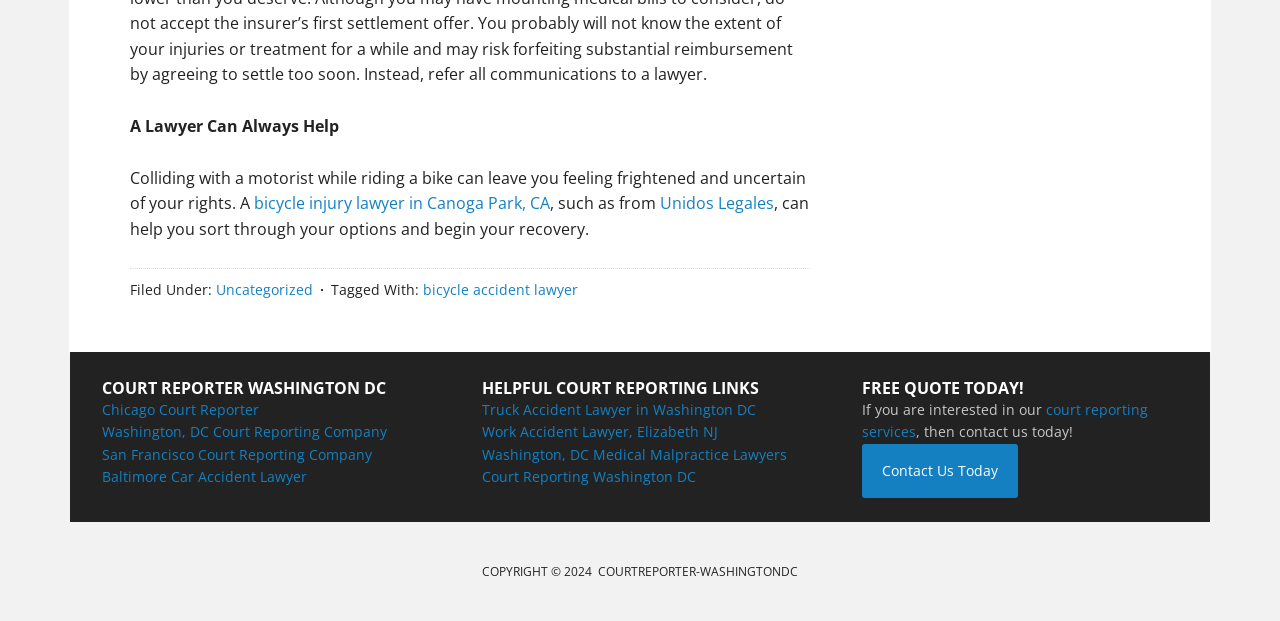How many court reporting links are listed under 'HELPFUL COURT REPORTING LINKS'?
Please answer the question with as much detail as possible using the screenshot.

The heading 'HELPFUL COURT REPORTING LINKS' is located at the middle of the webpage, and it has four link elements underneath it. These links are 'Truck Accident Lawyer in Washington DC', 'Work Accident Lawyer, Elizabeth NJ', 'Washington, DC Medical Malpractice Lawyers', and 'Court Reporting Washington DC'. Therefore, there are four court reporting links listed under 'HELPFUL COURT REPORTING LINKS'.